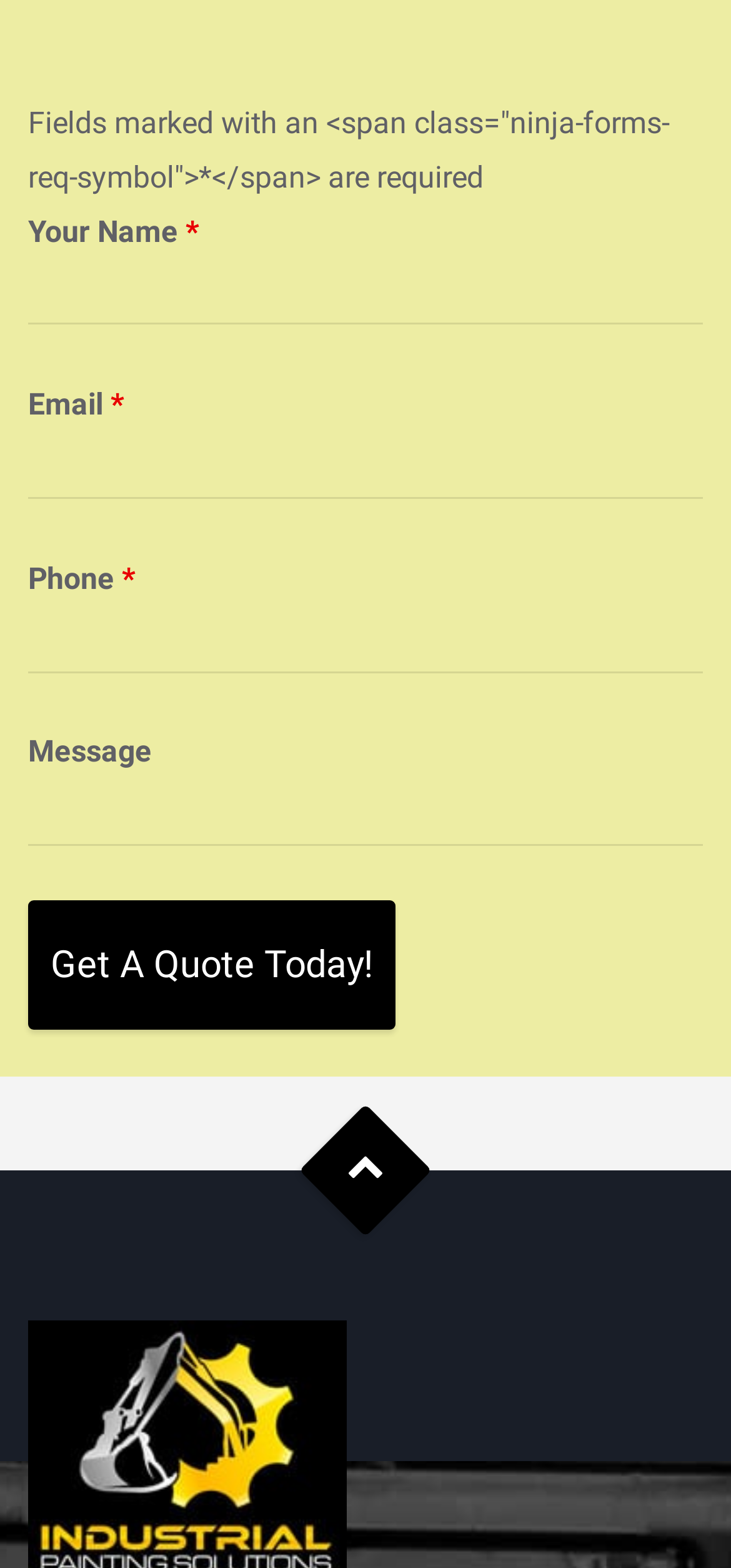Can you give a detailed response to the following question using the information from the image? Is the 'Message' field required?

I checked the 'Message' field and found that it does not have the 'required: True' attribute, which indicates that it is not a required field.